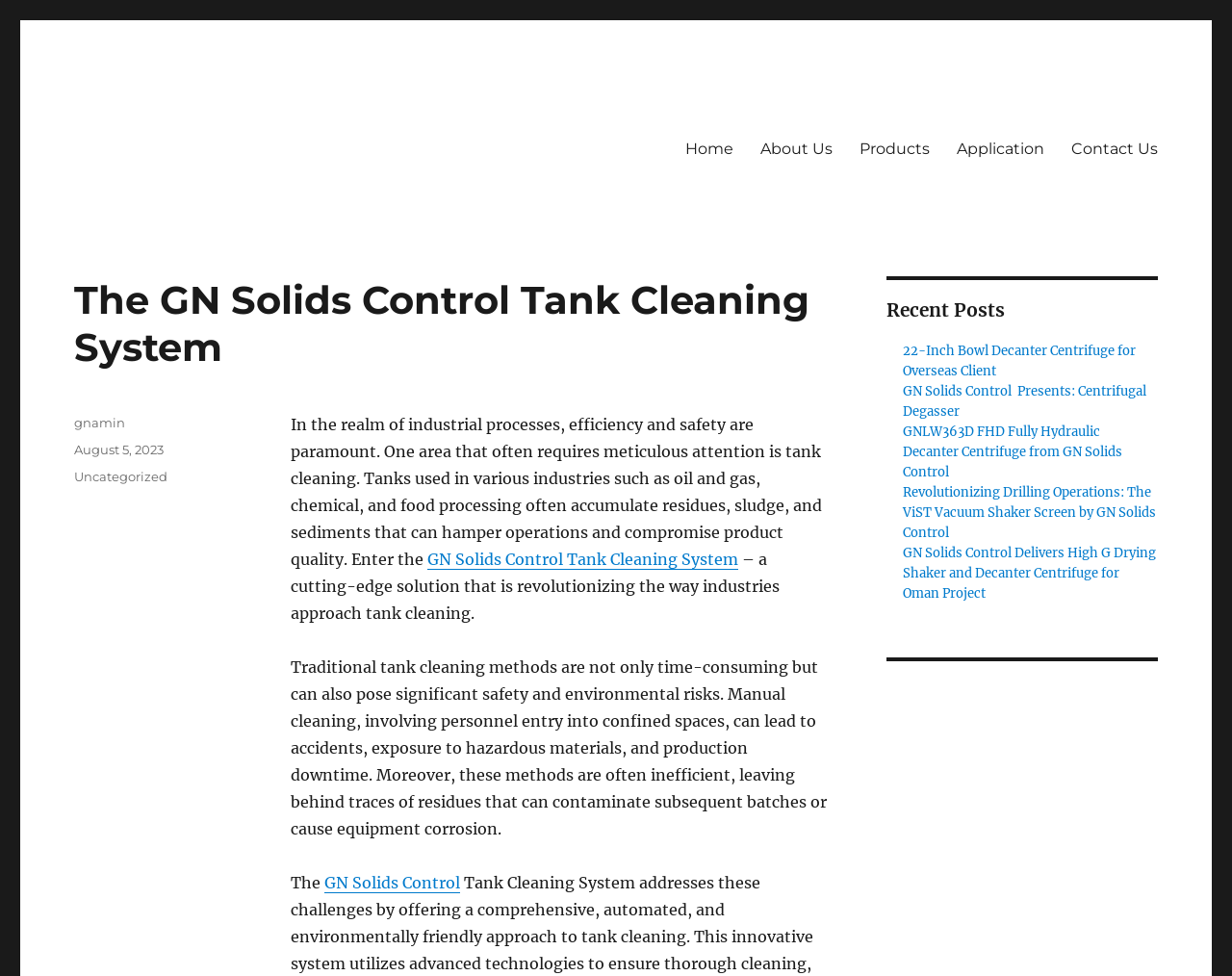Determine the bounding box coordinates for the area that should be clicked to carry out the following instruction: "Navigate to Home".

[0.556, 0.143, 0.595, 0.161]